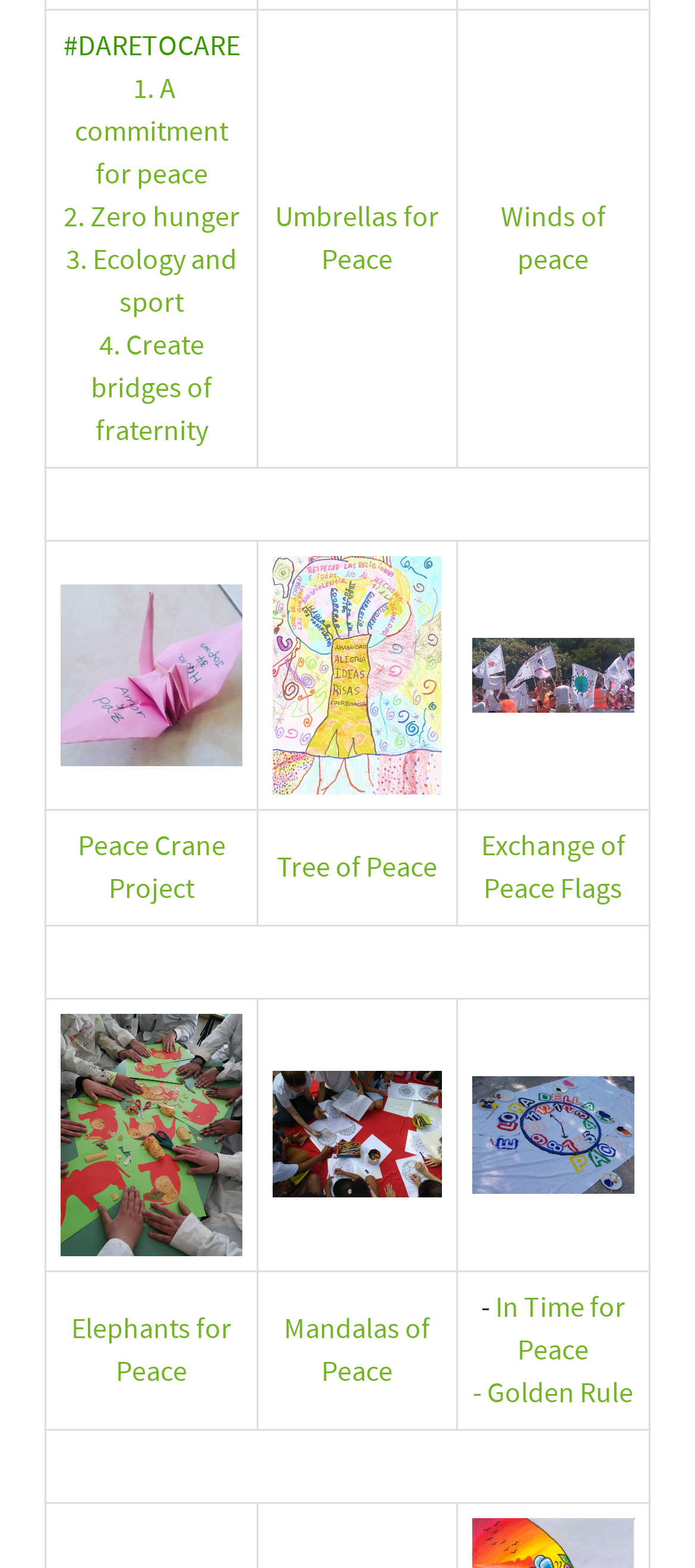Using the element description provided, determine the bounding box coordinates in the format (top-left x, top-left y, bottom-right x, bottom-right y). Ensure that all values are floating point numbers between 0 and 1. Element description: alt="8 Mandalas"

[0.392, 0.683, 0.635, 0.764]